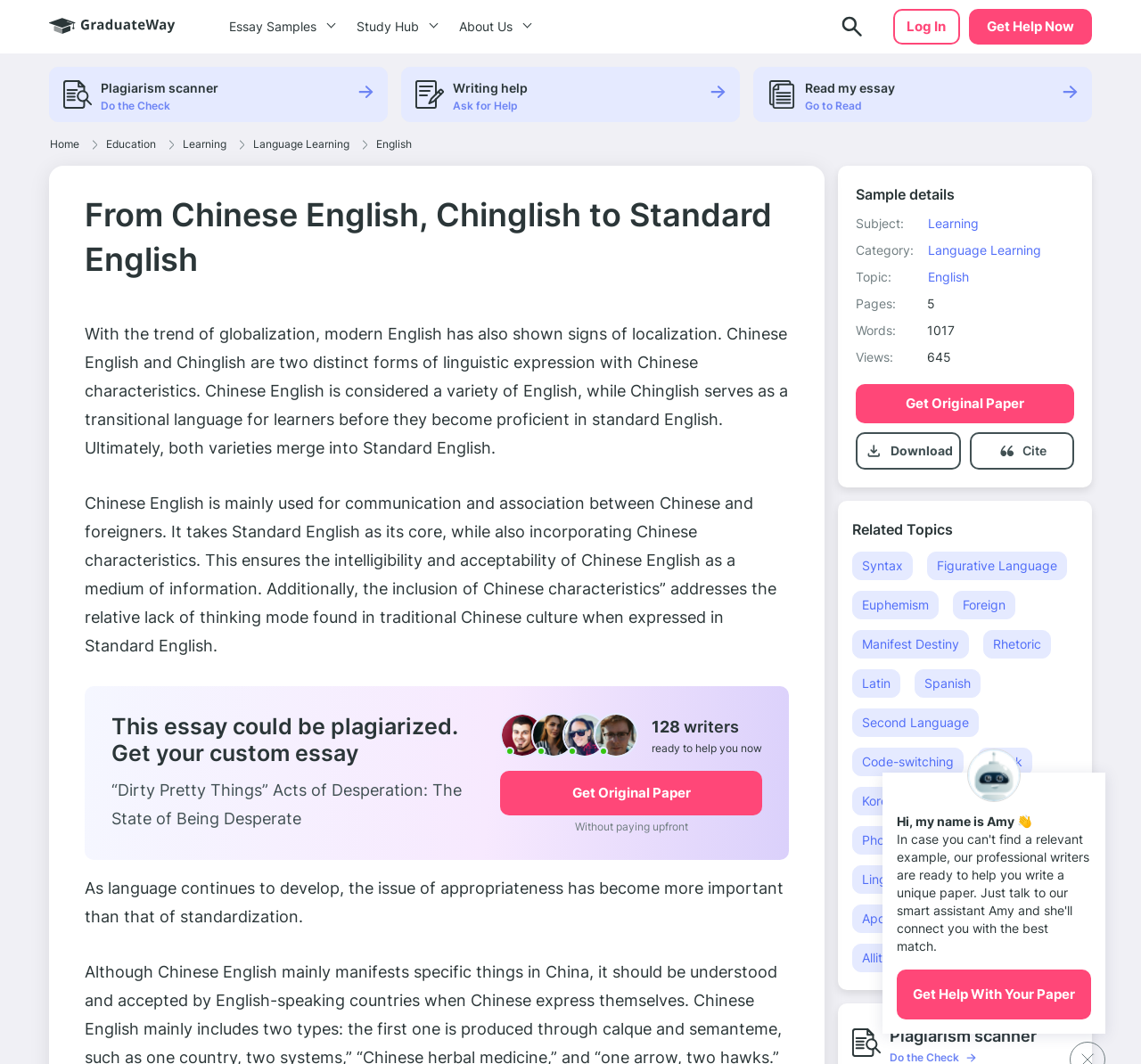Answer the following in one word or a short phrase: 
What is the purpose of Chinese English?

Communication and association